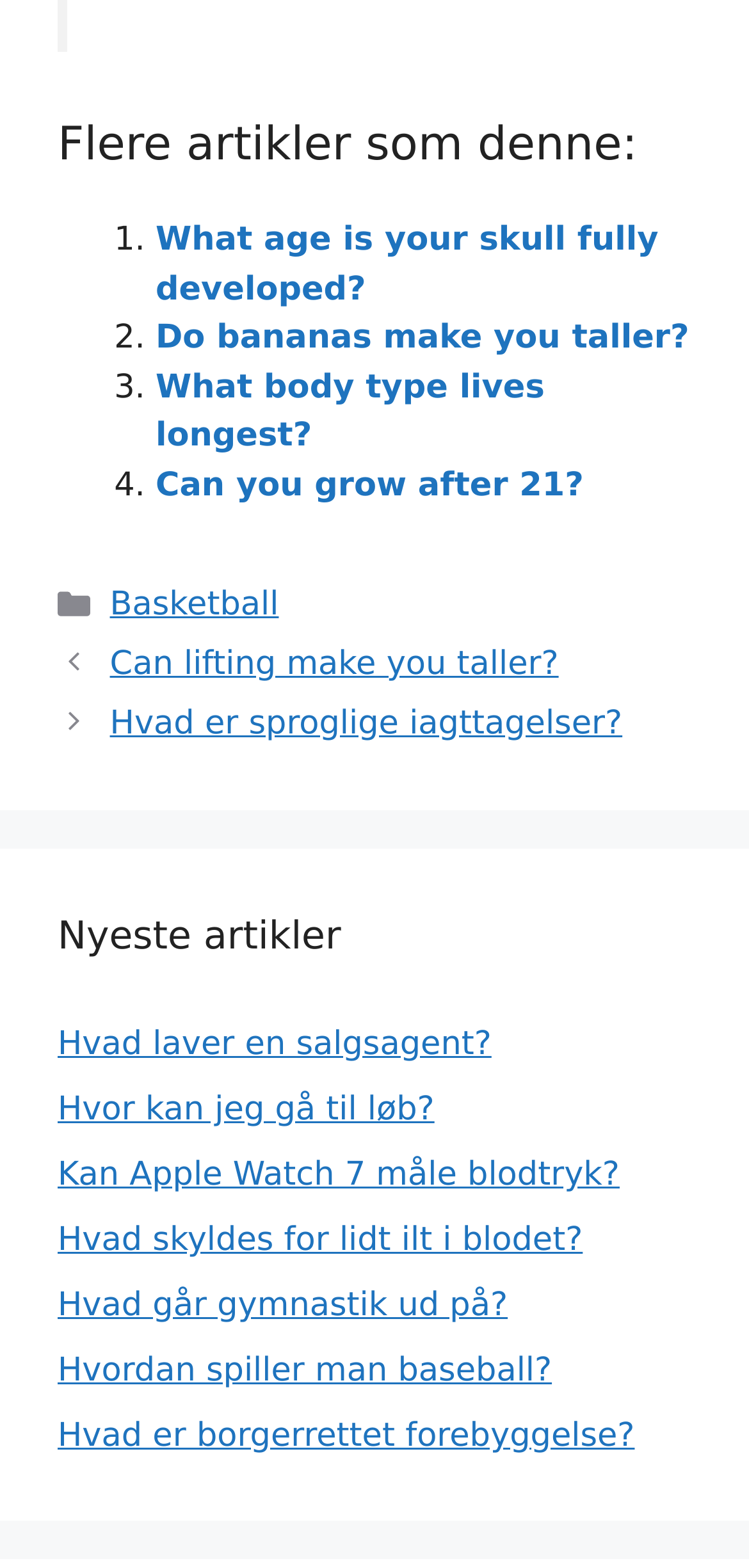How many links are there in the 'Nyeste artikler' section?
Could you give a comprehensive explanation in response to this question?

I counted the links in the 'Nyeste artikler' section, which are 'Hvad laver en salgsagent?', 'Hvor kan jeg gå til løb?', 'Kan Apple Watch 7 måle blodtryk?', 'Hvad skyldes for lidt ilt i blodet?', 'Hvad går gymnastik ud på?', and 'Hvordan spiller man baseball?', so there are 6 links.